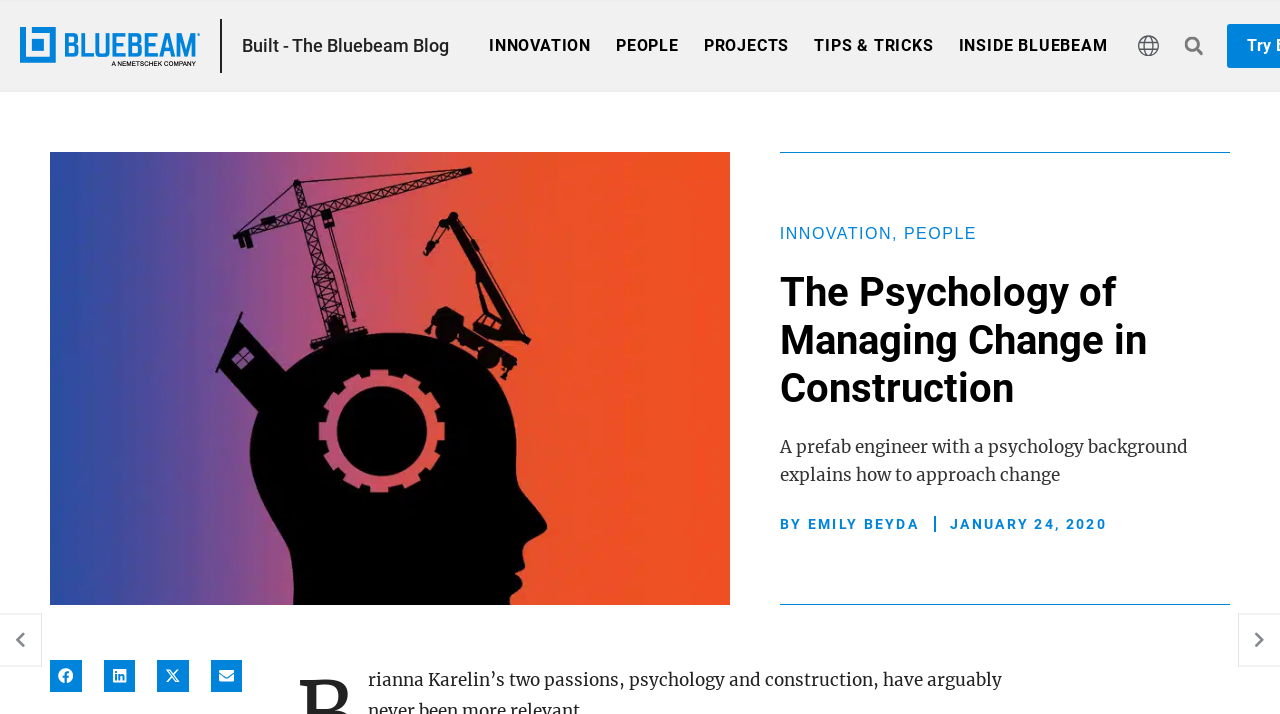Locate the bounding box coordinates of the region to be clicked to comply with the following instruction: "Read the article by Emily Beyda". The coordinates must be four float numbers between 0 and 1, in the form [left, top, right, bottom].

[0.609, 0.712, 0.718, 0.756]